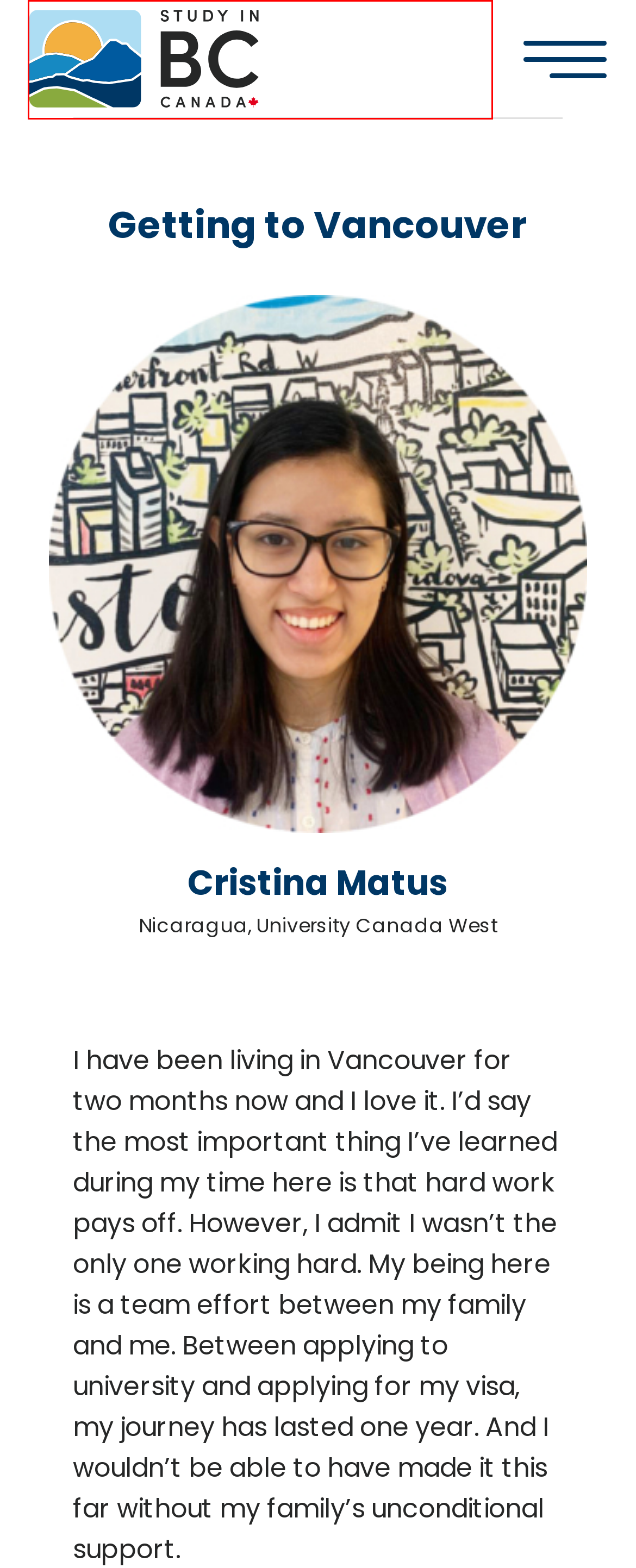A screenshot of a webpage is given, featuring a red bounding box around a UI element. Please choose the webpage description that best aligns with the new webpage after clicking the element in the bounding box. These are the descriptions:
A. Prospective Students - Study in BC, Canada
B. EduCanada - Home
C. Study in BC - Live, Study, & Work in British Columbia, Canada
D. BCCIE • the BC Council for International Education
E. Current Students - Study in BC
F. Home - Province of British Columbia
G. News & Updates - Study in BC
H. Study Destinations - Study in BC

C